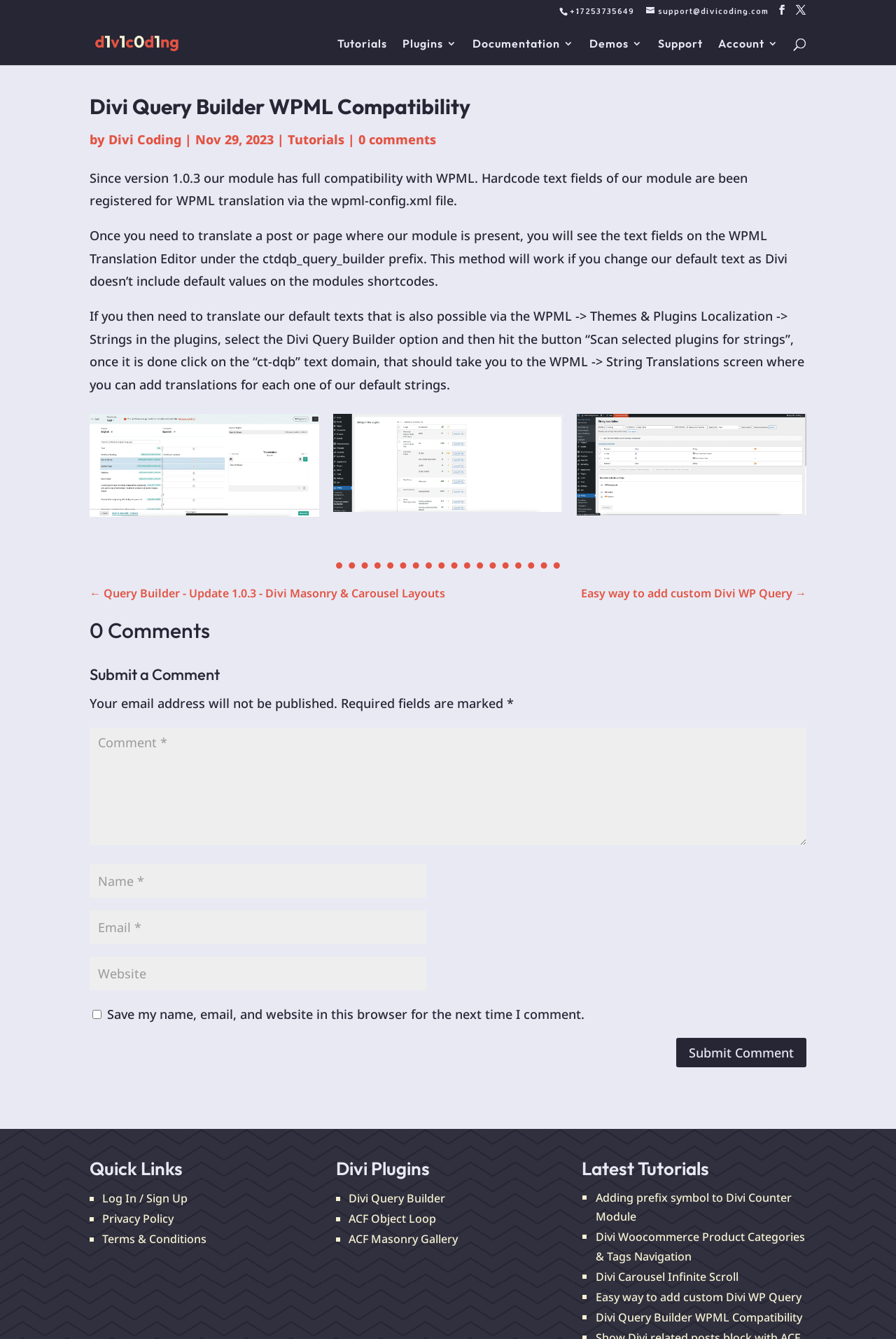Identify the bounding box coordinates of the clickable region necessary to fulfill the following instruction: "Search for something". The bounding box coordinates should be four float numbers between 0 and 1, i.e., [left, top, right, bottom].

[0.1, 0.016, 0.9, 0.017]